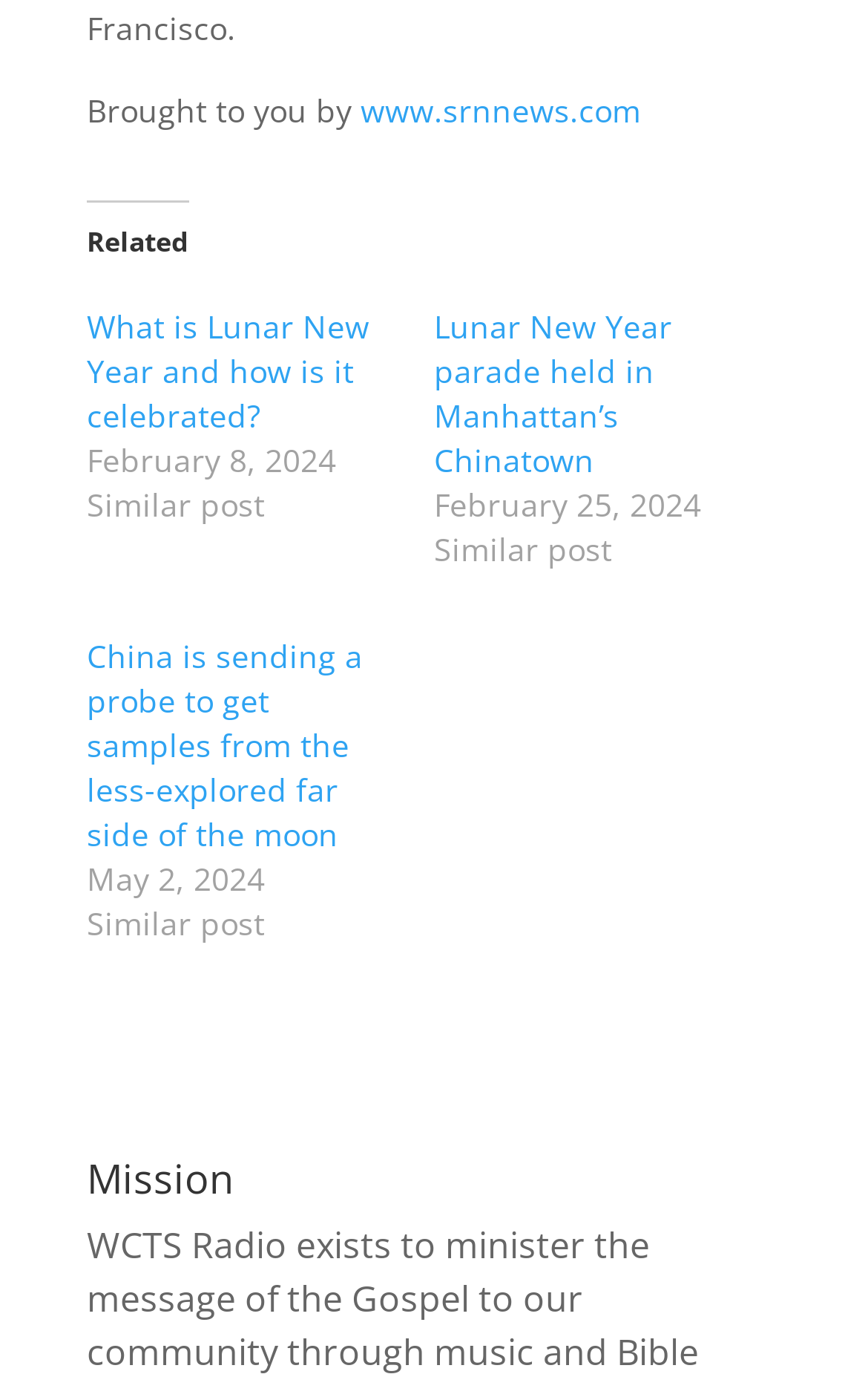How many related posts are there?
Look at the screenshot and give a one-word or phrase answer.

3